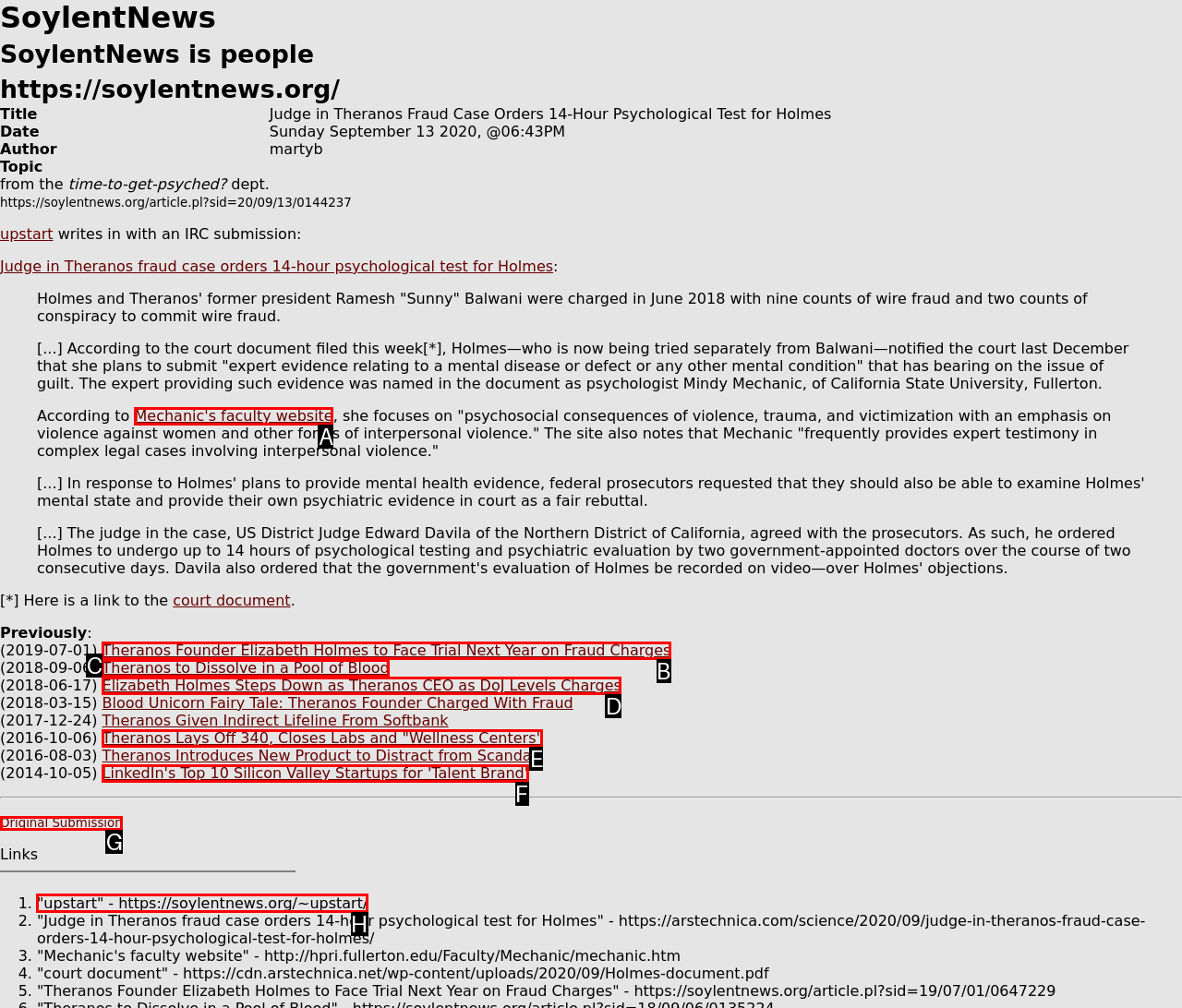Decide which HTML element to click to complete the task: View the link to upstart's profile Provide the letter of the appropriate option.

H